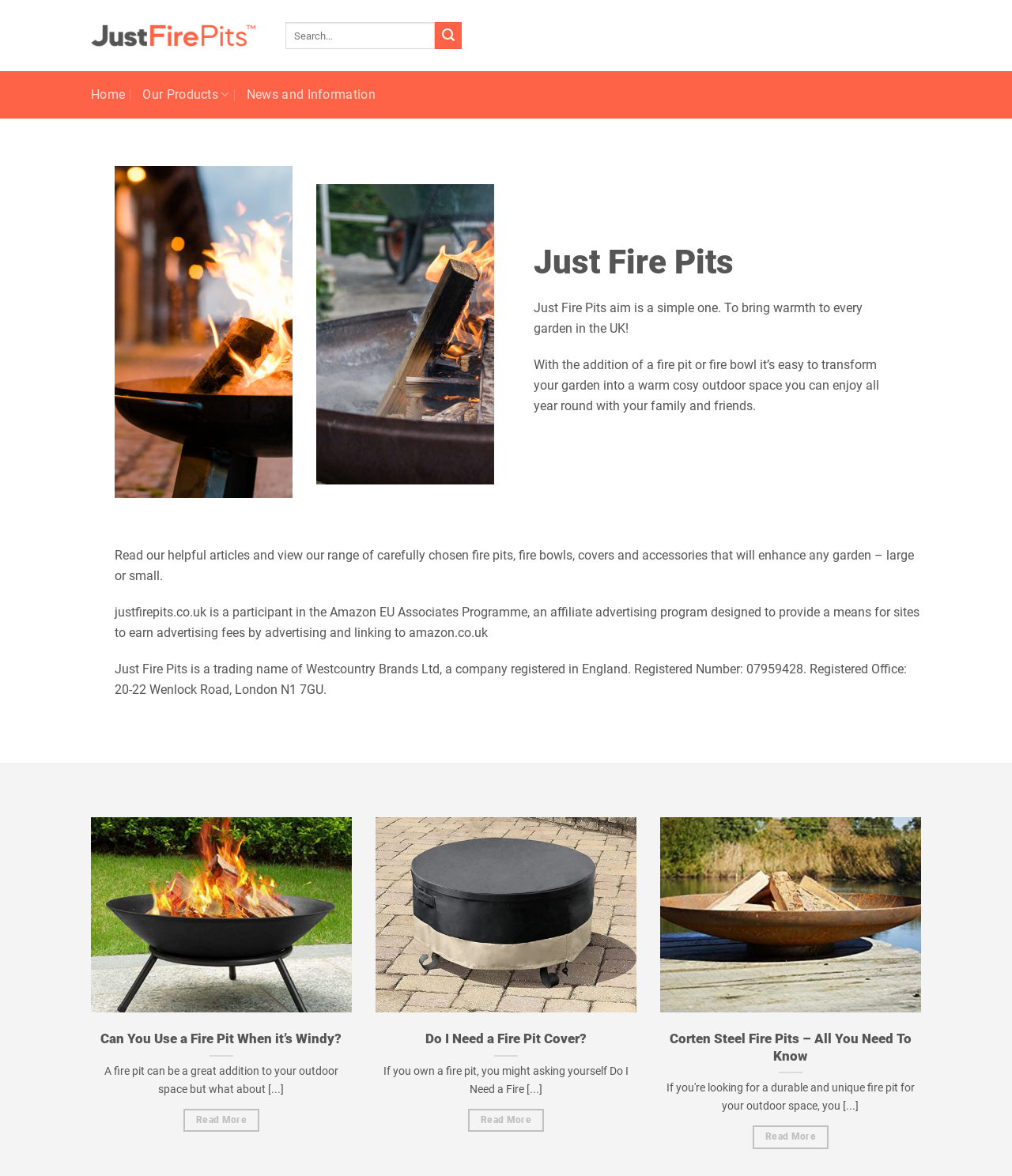Answer the question below with a single word or a brief phrase: 
What is the registered office of Westcountry Brands Ltd?

20-22 Wenlock Road, London N1 7GU